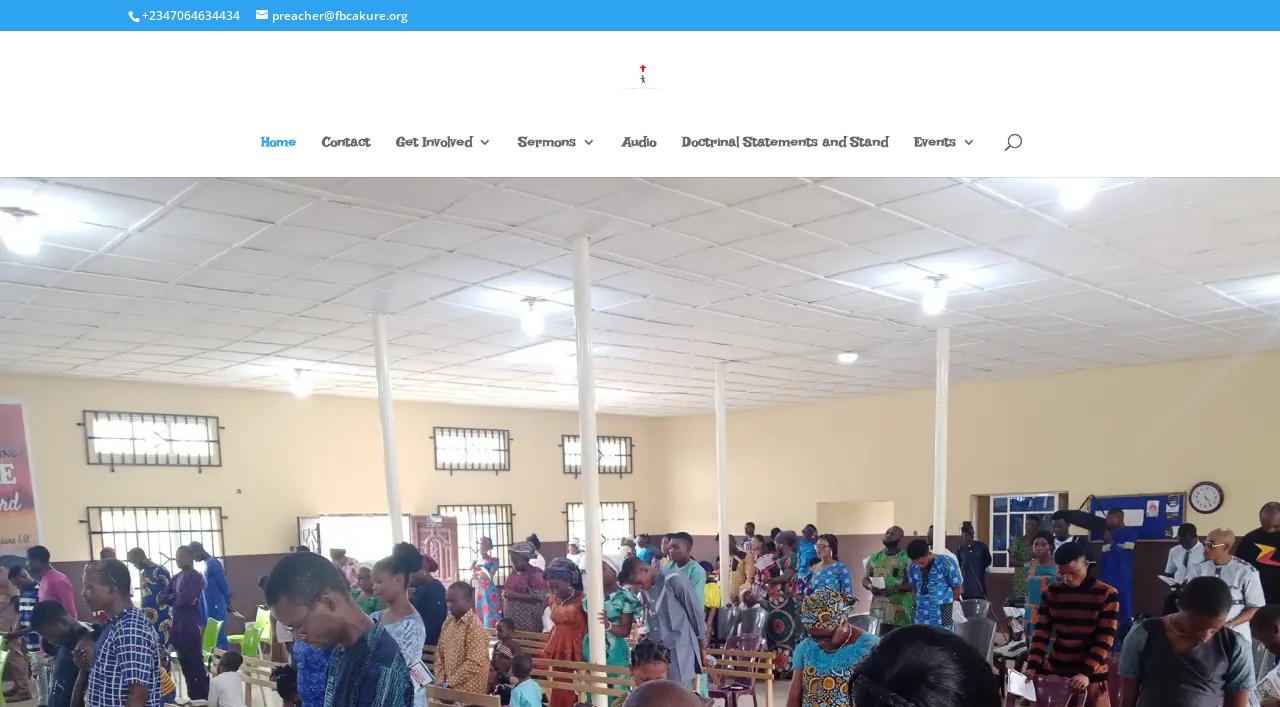Locate the bounding box coordinates of the clickable area needed to fulfill the instruction: "email the preacher".

[0.2, 0.01, 0.319, 0.034]